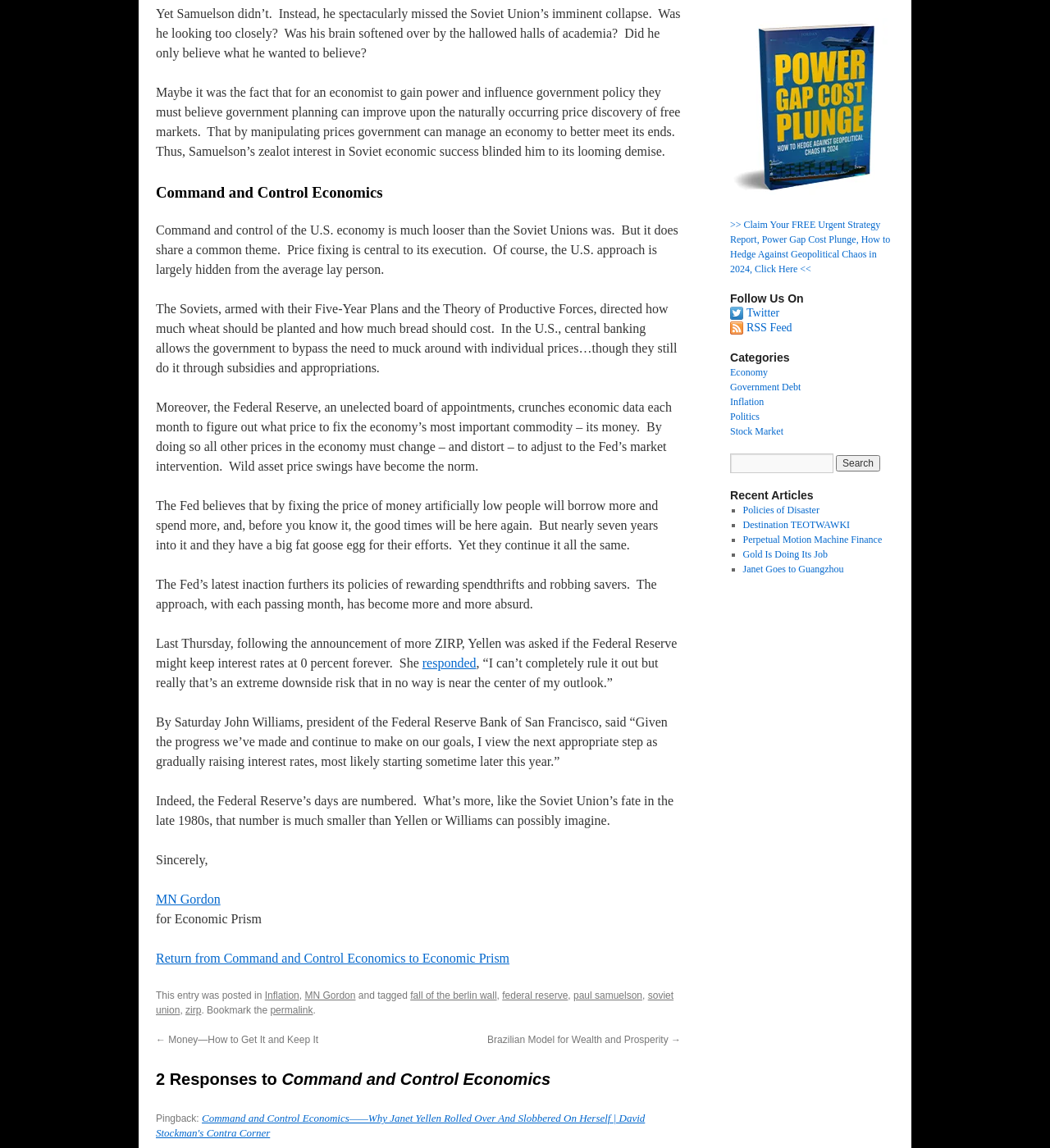What is the name of the economic concept mentioned in the article?
Utilize the information in the image to give a detailed answer to the question.

The name of the economic concept mentioned in the article can be determined by reading the text 'following the announcement of more ZIRP, Yellen was asked...' which indicates that ZIRP is an economic concept related to interest rates.